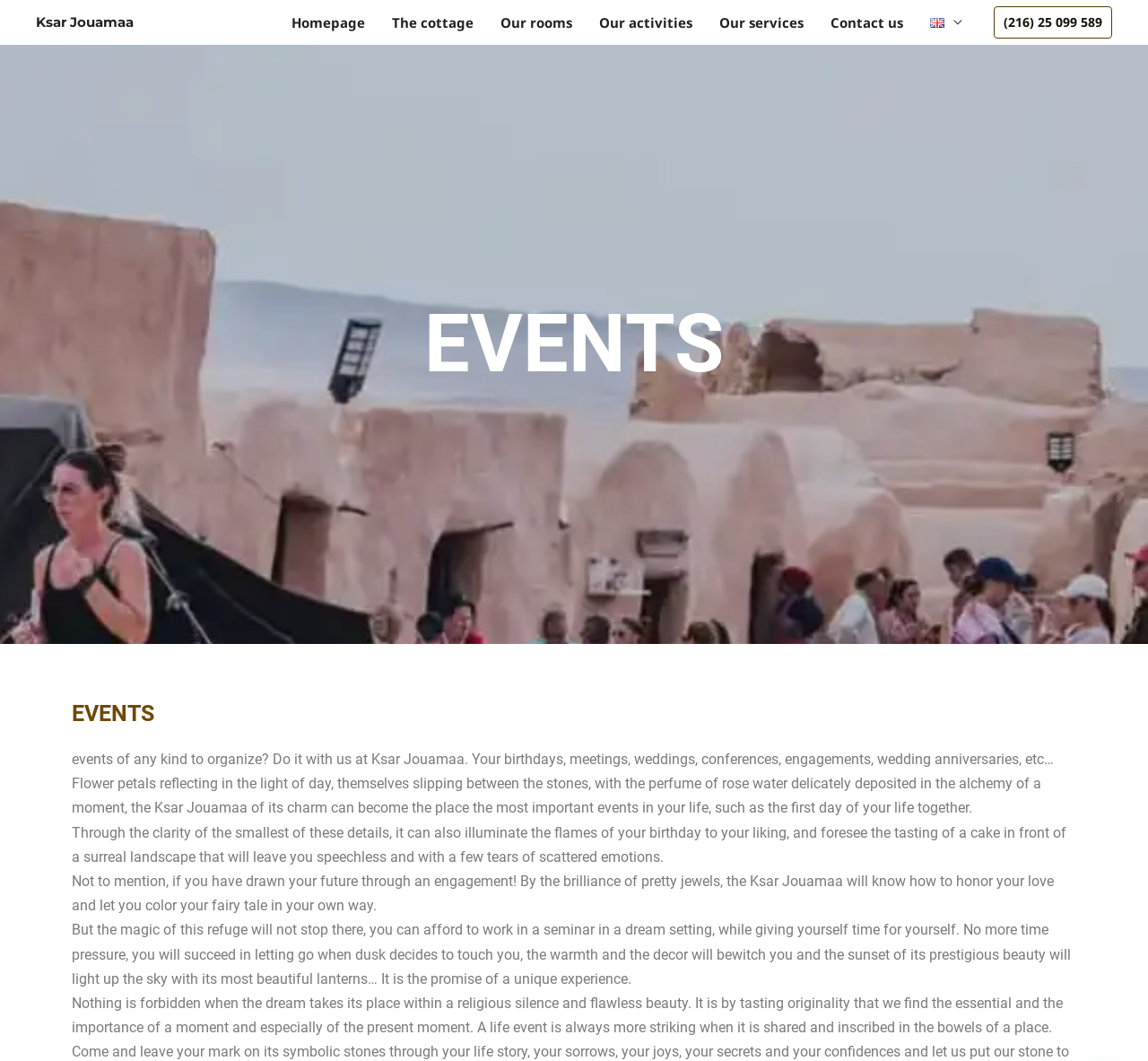What types of events can be organized at Ksar Jouamaa?
Look at the webpage screenshot and answer the question with a detailed explanation.

The types of events that can be organized at Ksar Jouamaa can be found in the text description on the webpage, which mentions 'birthdays, meetings, weddings, conferences, engagements, wedding anniversaries, etc…'.